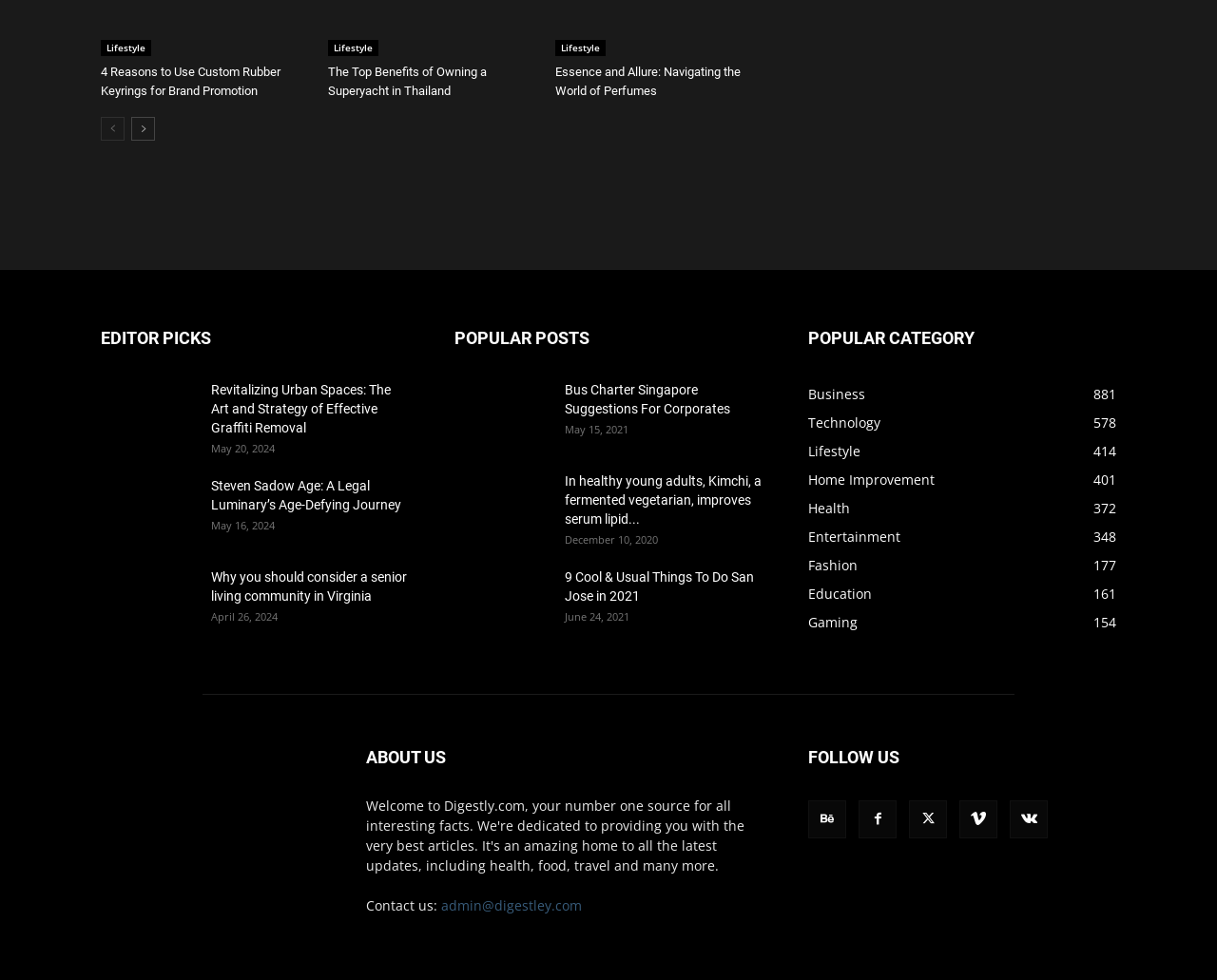Based on the description "Gaming154", find the bounding box of the specified UI element.

[0.664, 0.625, 0.705, 0.644]